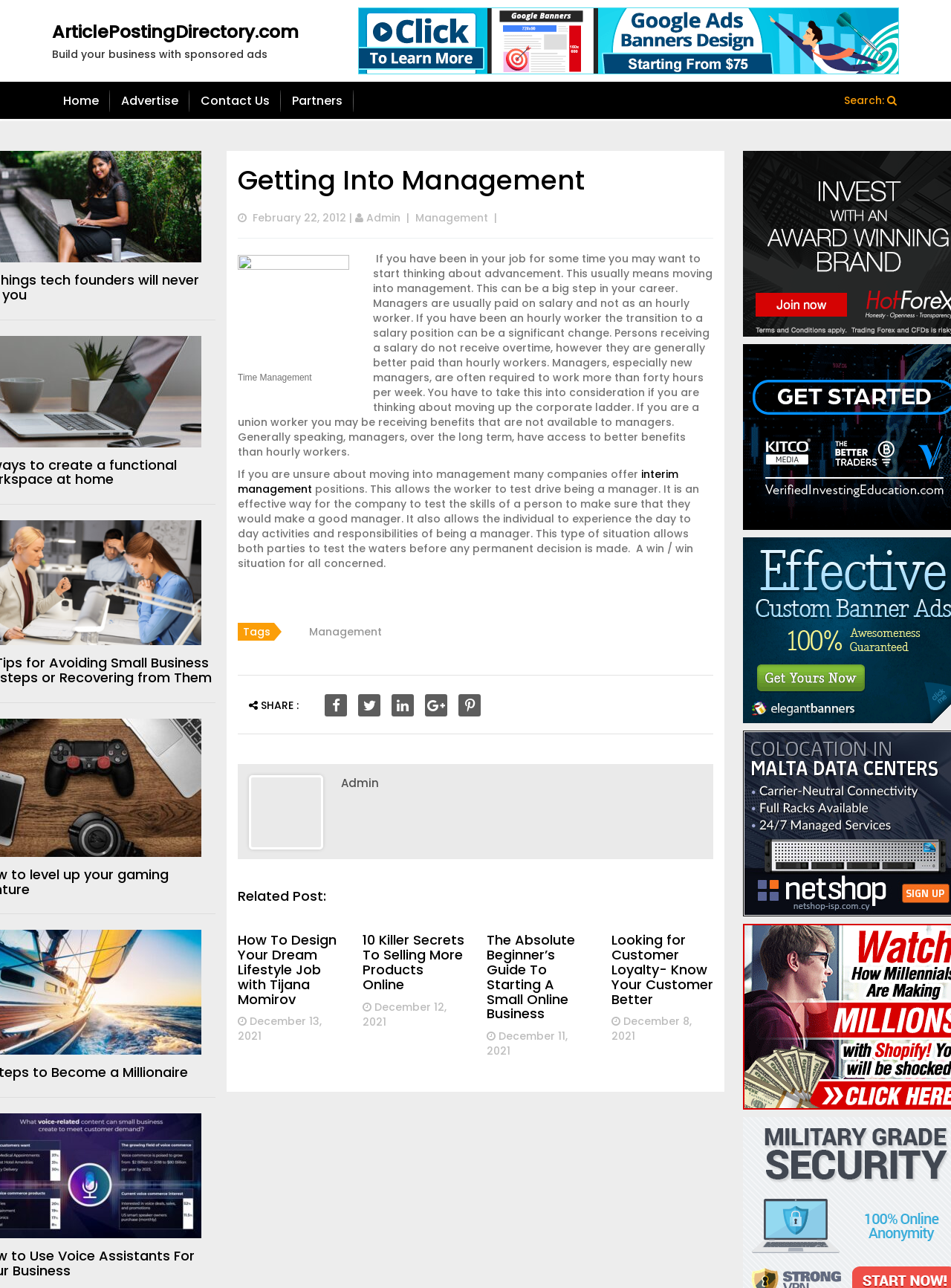What is the date of the article 'How To Design Your Dream Lifestyle Job with Tijana Momirov'?
Using the visual information from the image, give a one-word or short-phrase answer.

December 13, 2021